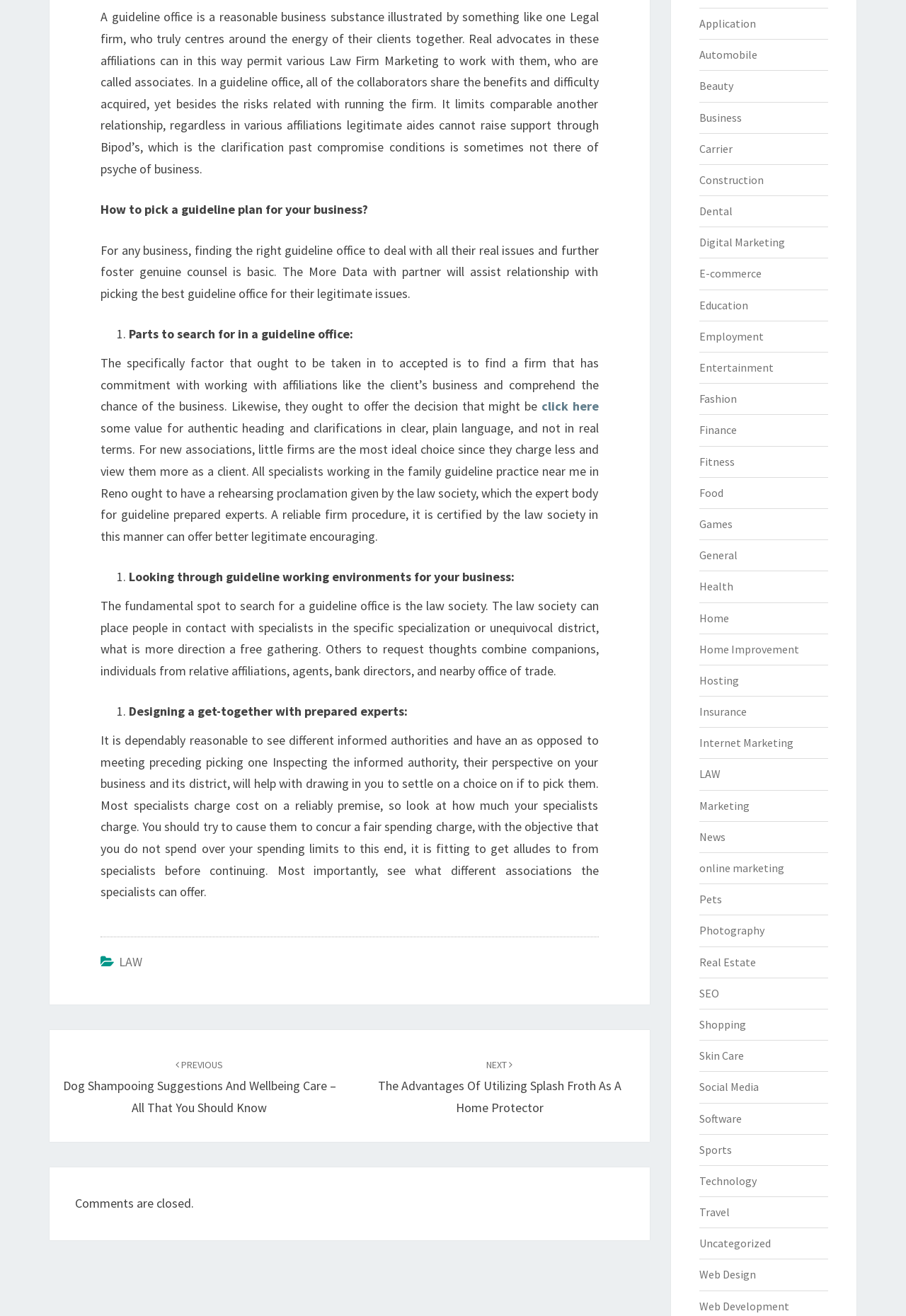From the webpage screenshot, predict the bounding box coordinates (top-left x, top-left y, bottom-right x, bottom-right y) for the UI element described here: Home Improvement

[0.771, 0.488, 0.882, 0.499]